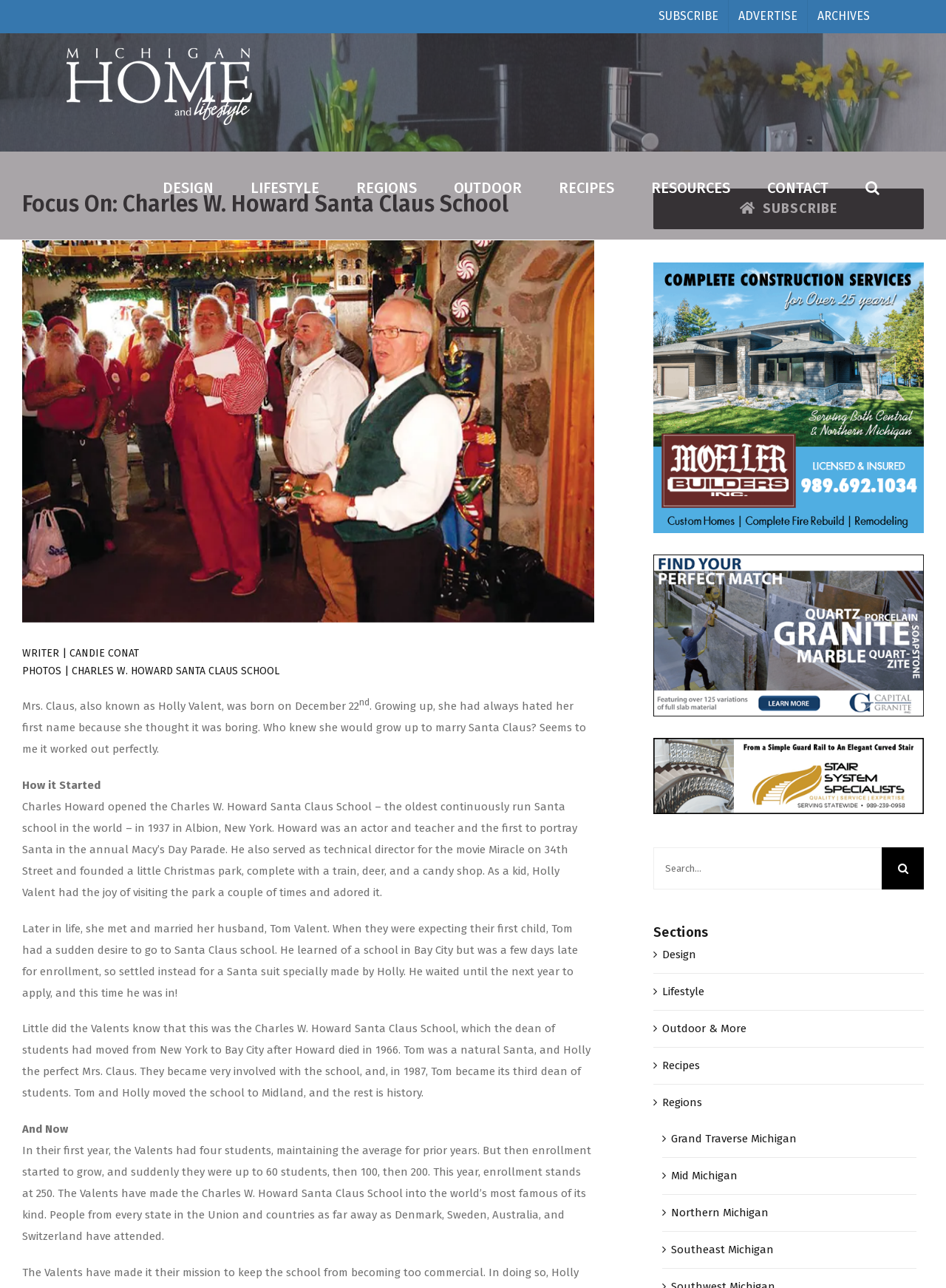Generate a thorough description of the webpage.

This webpage is about the Charles W. Howard Santa Claus School, a renowned institution that trains individuals to become Santa Clauses. The page is divided into several sections, with a prominent logo of Michigan Home and Lifestyle Magazine at the top left corner. Below the logo, there is a navigation menu with links to various sections, including Design, Lifestyle, Regions, and more.

The main content of the page is focused on the story of the Charles W. Howard Santa Claus School, with a heading that reads "Focus On: Charles W. Howard Santa Claus School." The story is divided into several paragraphs, with headings that break up the content into sections such as "How it Started" and "And Now." The text describes the history of the school, its founders, and its current status as the world's most famous Santa Claus school.

Throughout the page, there are several links and images, including a search bar at the top right corner and a "Subscribe" button. There are also advertisements and sponsored links, including images of Moeller Builders, Capital Granite, and Stair System Specialists.

At the bottom of the page, there is a section titled "Sections" with links to various categories, including Design, Lifestyle, Outdoor & More, Recipes, and Regions. There are also links to specific regions, such as Grand Traverse Michigan, Mid Michigan, Northern Michigan, and Southeast Michigan.

Overall, the webpage is well-organized and easy to navigate, with a clear focus on the story of the Charles W. Howard Santa Claus School.